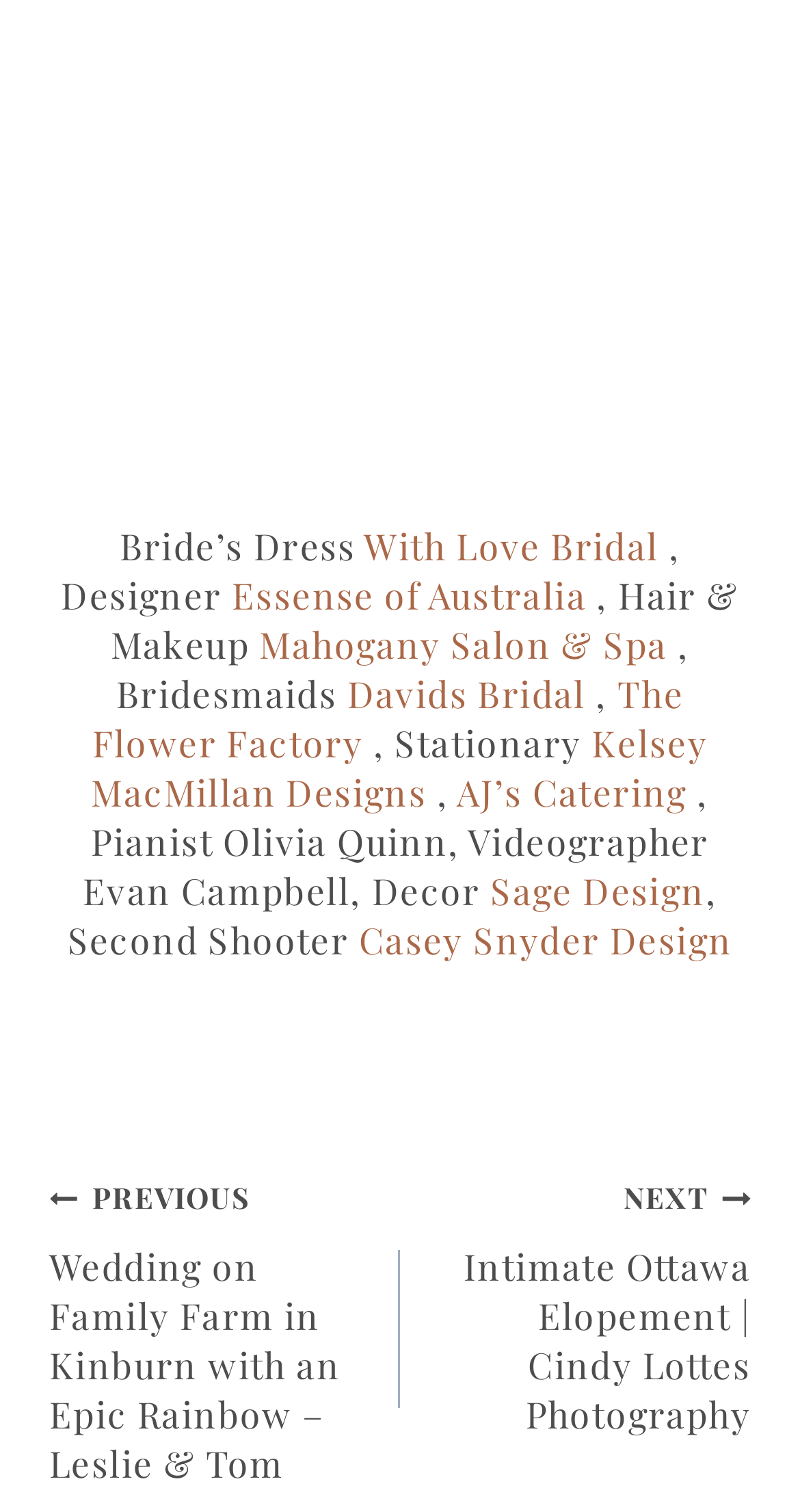Please find the bounding box for the UI component described as follows: "Mahogany Salon & Spa".

[0.324, 0.41, 0.835, 0.442]